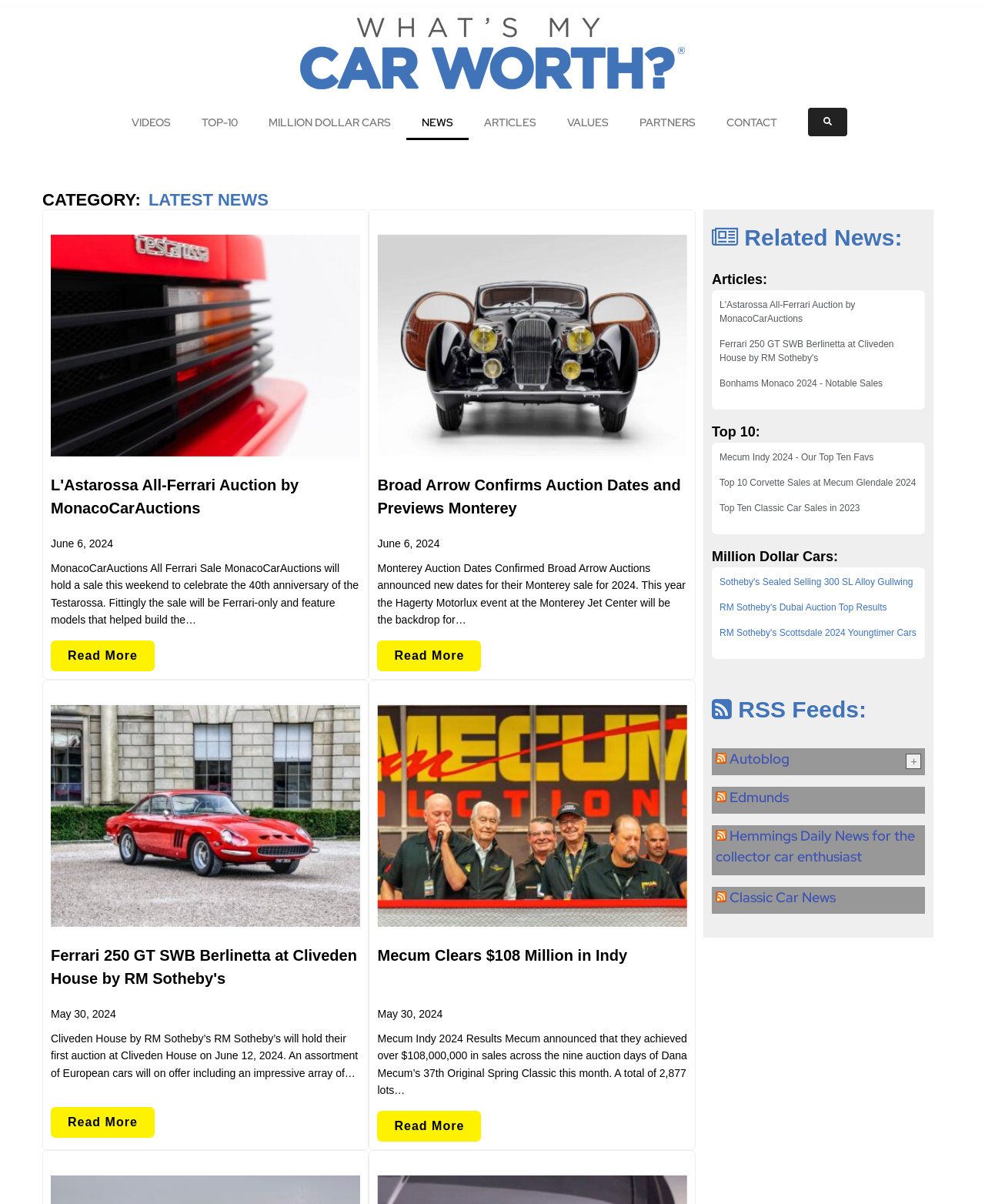How many articles are displayed on the webpage?
Based on the image, answer the question in a detailed manner.

I counted the number of article headings on the webpage, which are 'L'Astarossa All-Ferrari Auction by MonacoCarAuctions', 'Broad Arrow Confirms Auction Dates and Previews Monterey', 'Ferrari 250 GT SWB Berlinetta at Cliveden House by RM Sotheby's', and 'Mecum Clears $108 Million in Indy', and found that there are 4 articles in total.